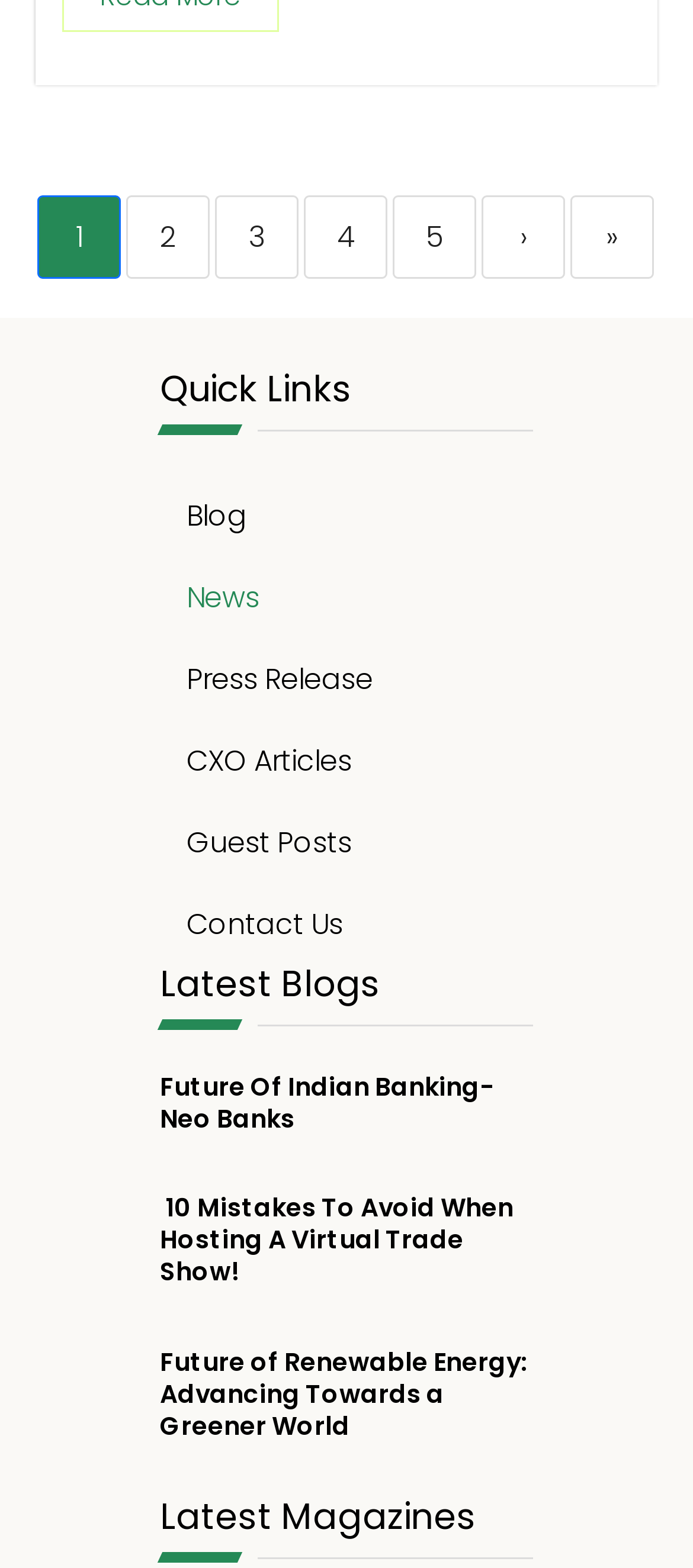What is the last link on the page?
Using the visual information, respond with a single word or phrase.

Last